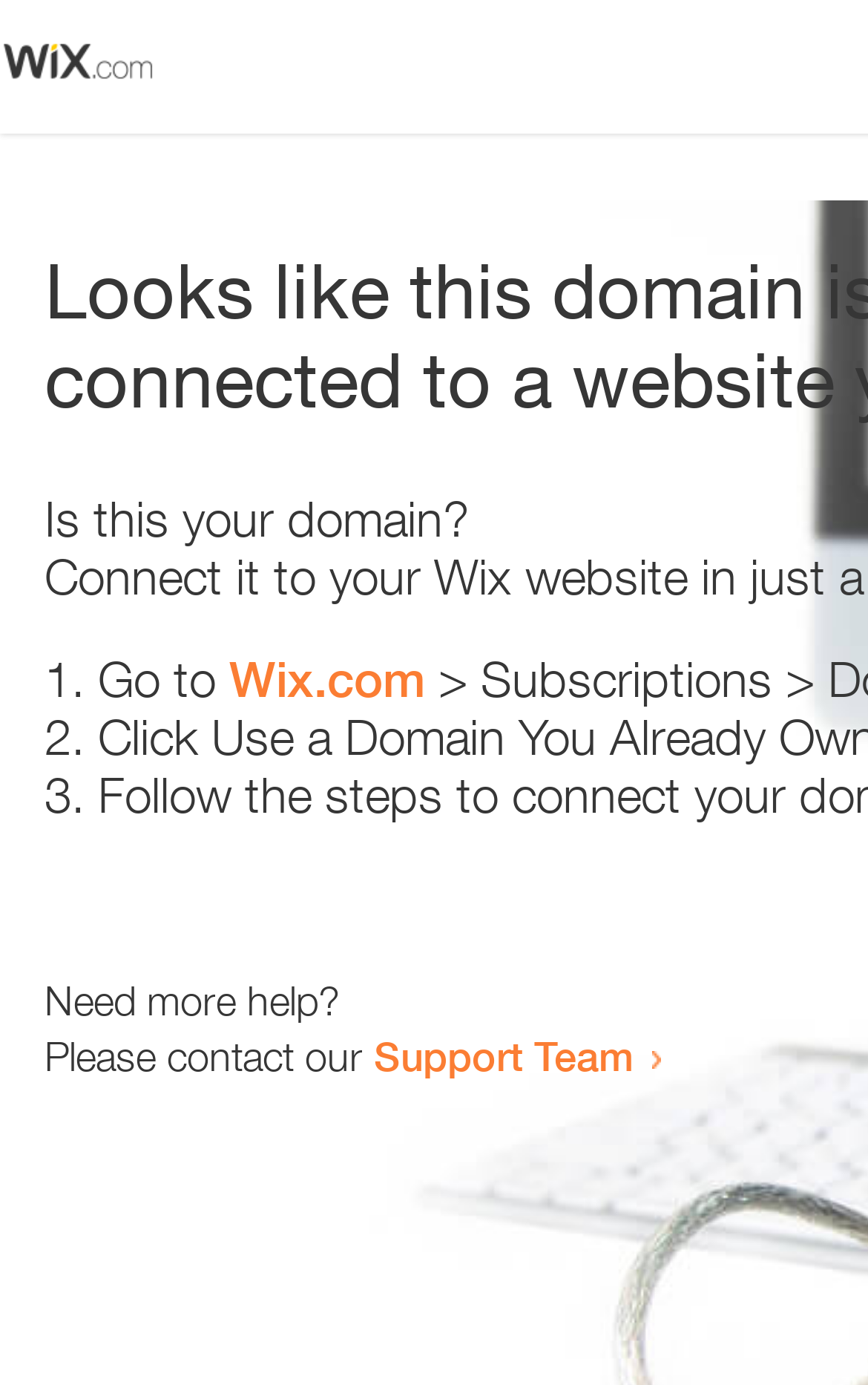Respond to the question below with a single word or phrase: Who can be contacted for more help?

Support Team